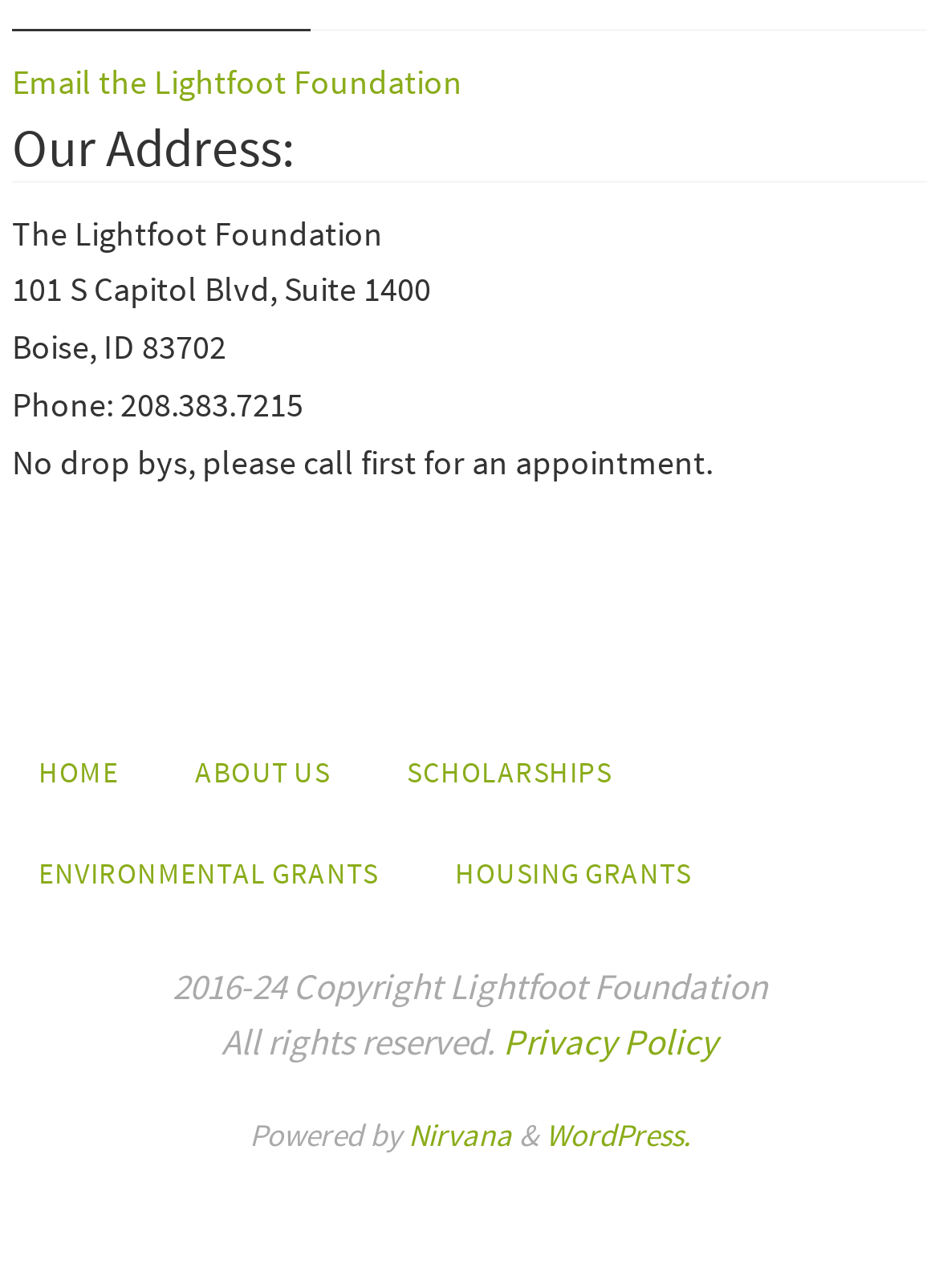Please identify the bounding box coordinates for the region that you need to click to follow this instruction: "Email the Lightfoot Foundation".

[0.013, 0.046, 0.492, 0.082]